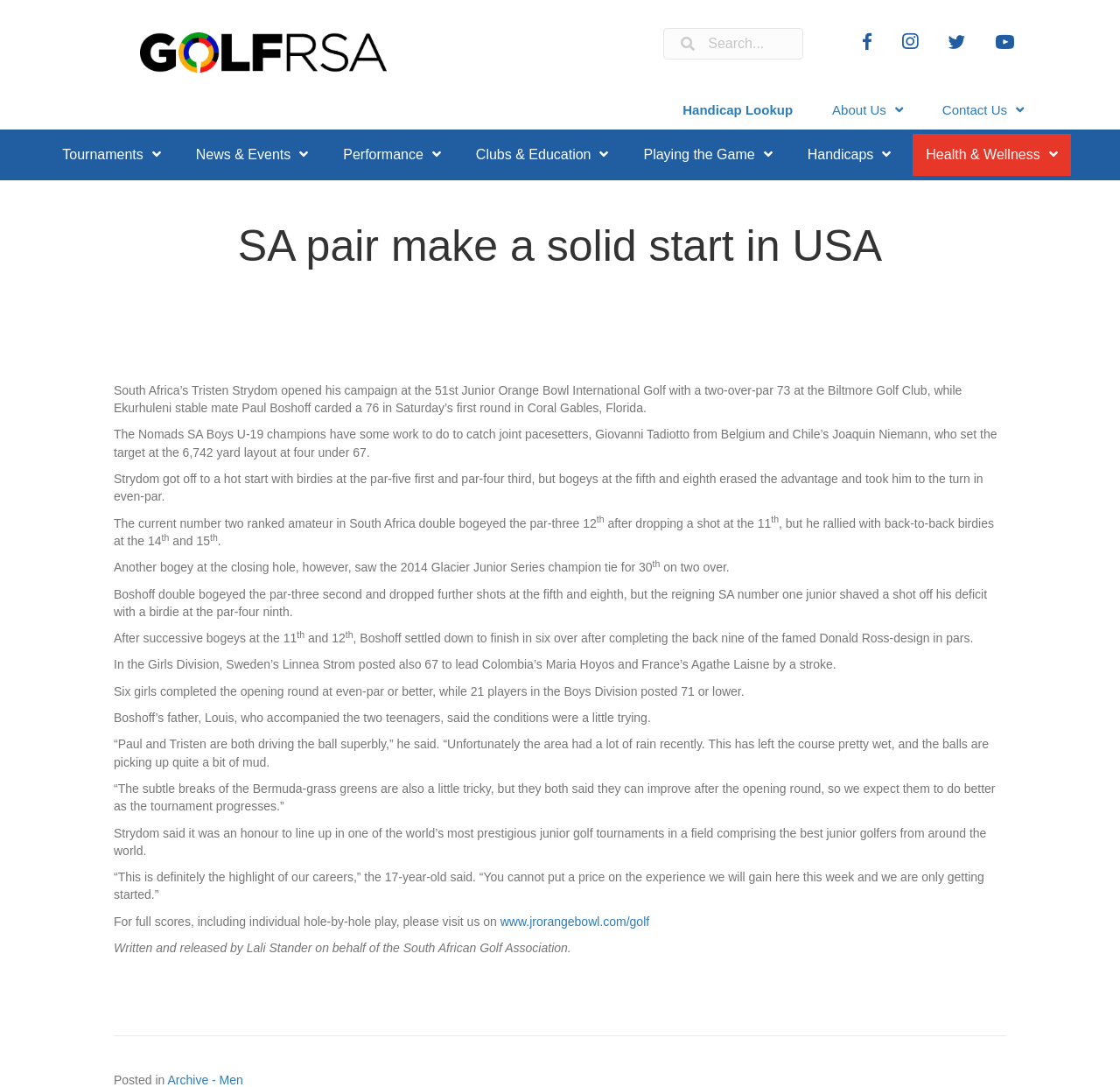Pinpoint the bounding box coordinates of the element that must be clicked to accomplish the following instruction: "Read more about Tournaments". The coordinates should be in the format of four float numbers between 0 and 1, i.e., [left, top, right, bottom].

[0.044, 0.123, 0.155, 0.162]